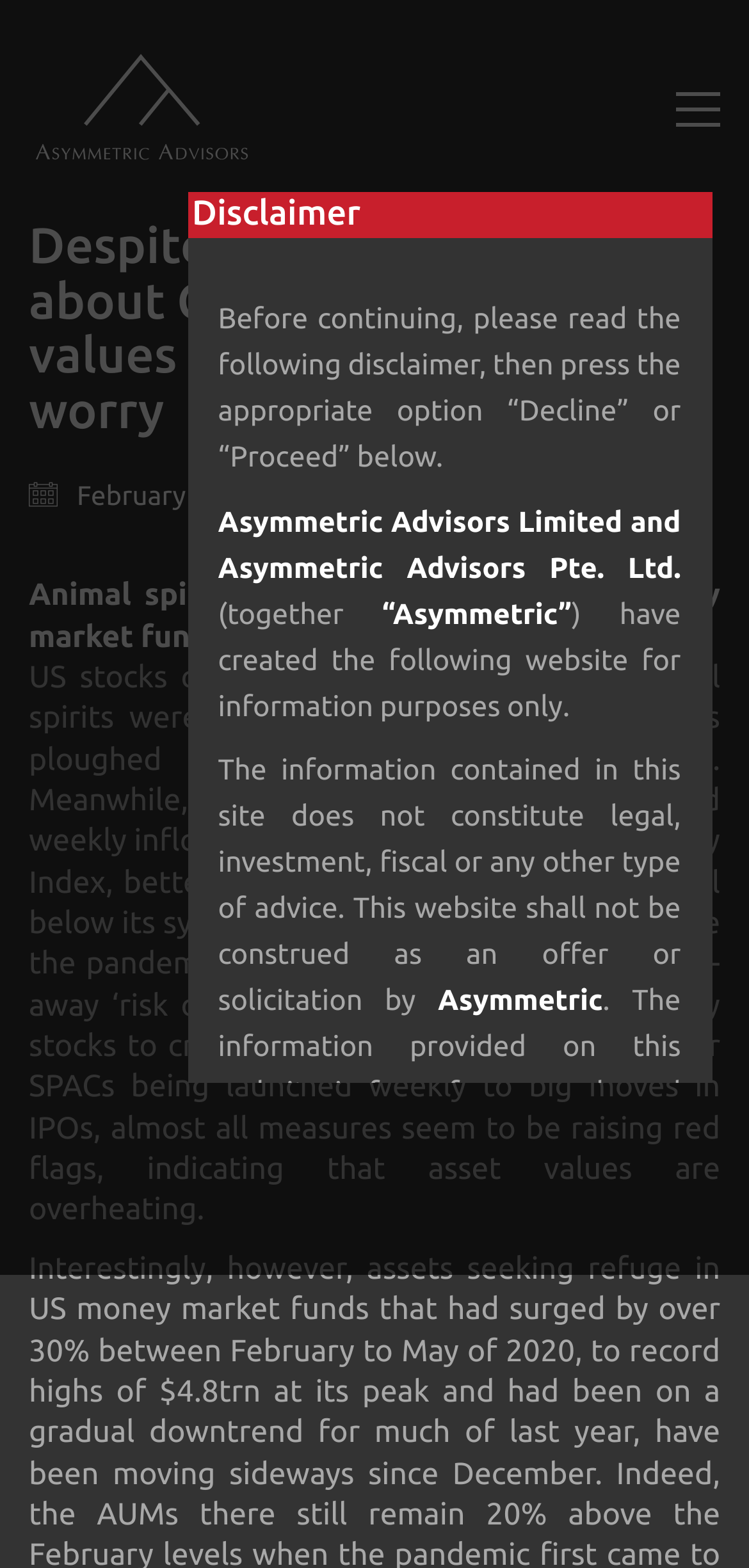Please determine and provide the text content of the webpage's heading.

Despite easing concerns about Covid, inflating asset values becoming a major worry